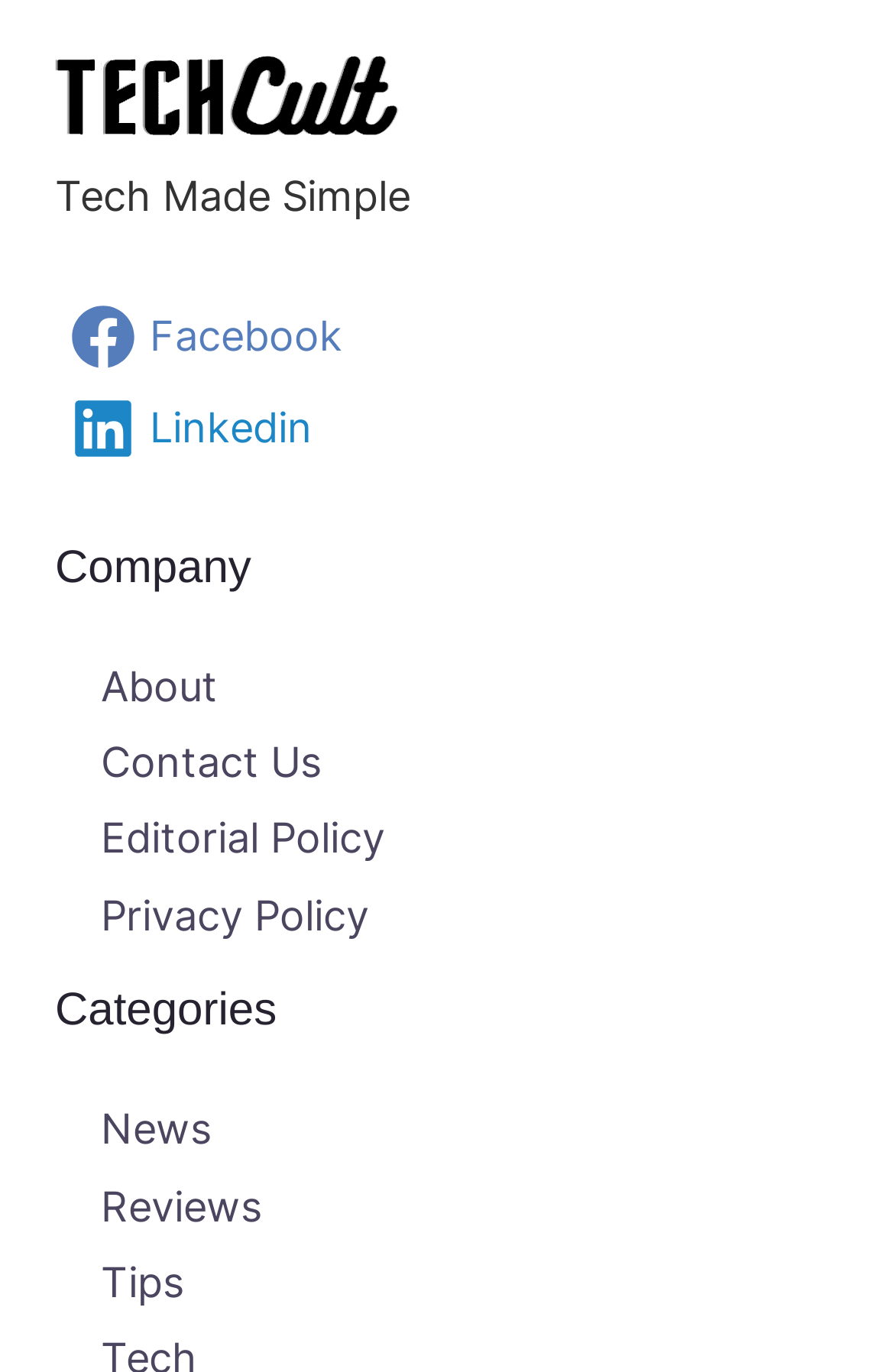How many social media links are available?
Can you offer a detailed and complete answer to this question?

In the footer section of the webpage, there are two social media links, one for Facebook and one for Linkedin, which can be found inside the 'Footer Widget 2' element.